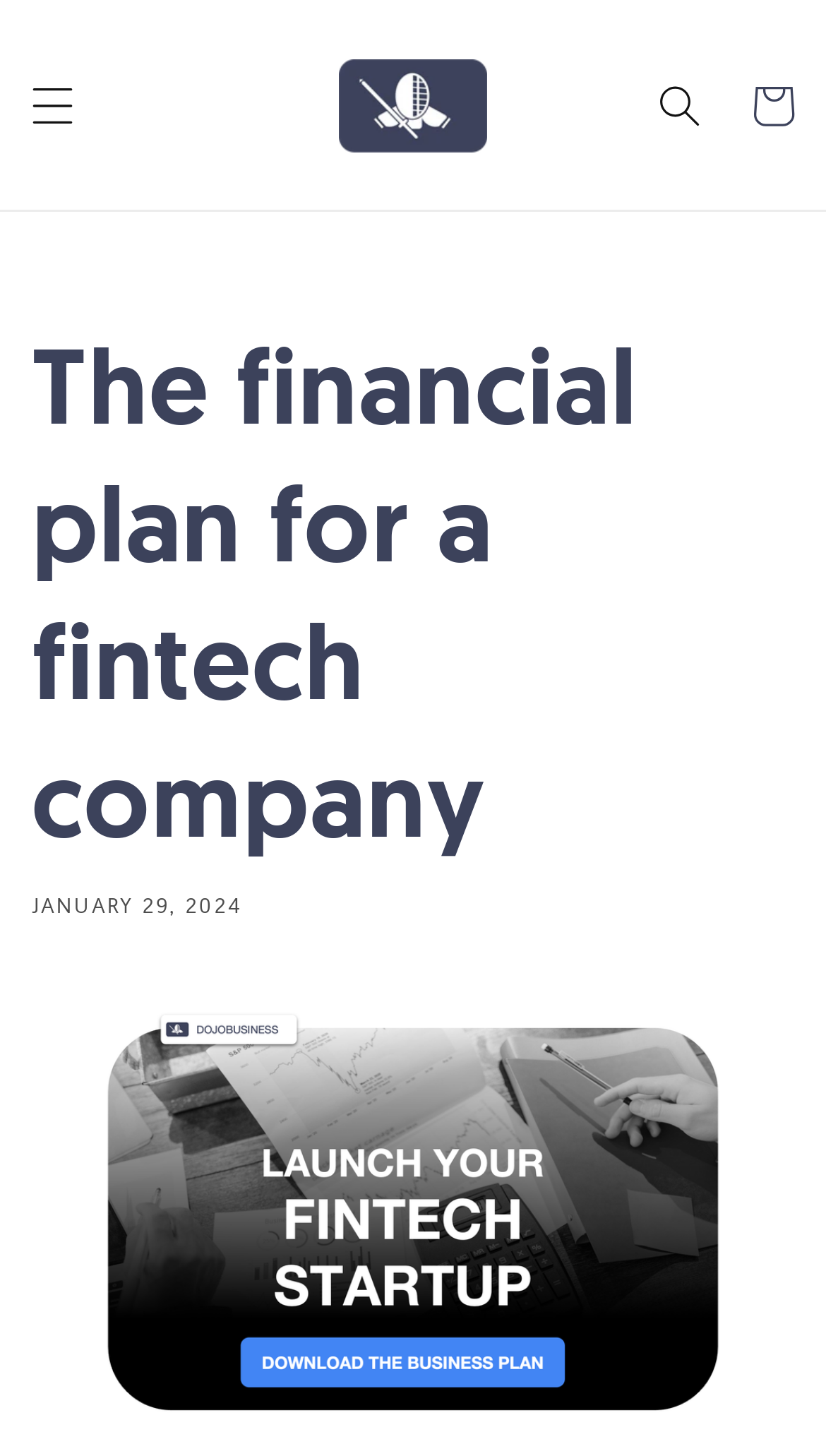Provide the bounding box coordinates for the UI element that is described as: "podcasts".

None